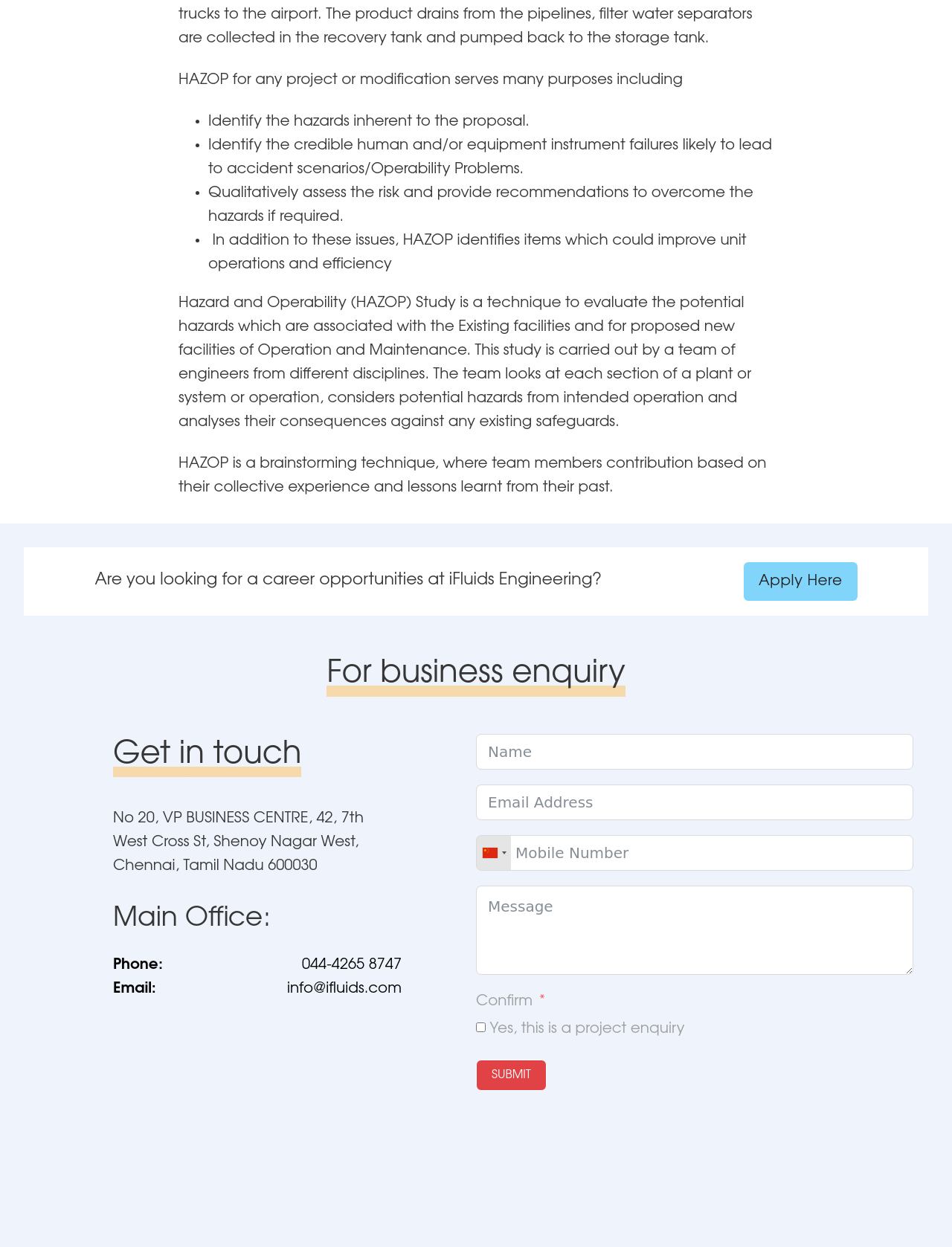Identify the bounding box coordinates of the element to click to follow this instruction: 'Click on '20 to 30 years''. Ensure the coordinates are four float values between 0 and 1, provided as [left, top, right, bottom].

None